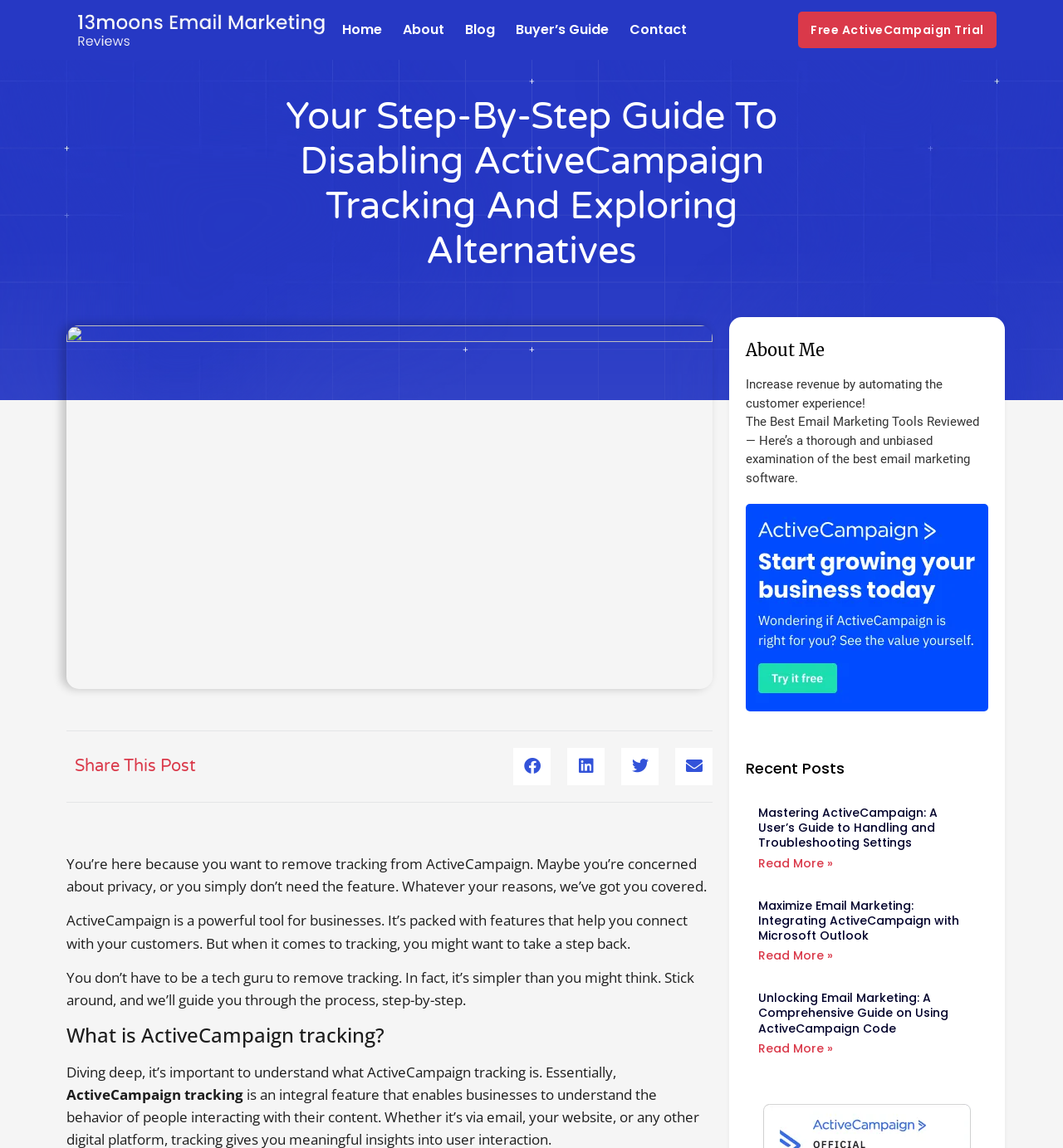Please identify the bounding box coordinates of the element that needs to be clicked to execute the following command: "Click on the 'Home' link". Provide the bounding box using four float numbers between 0 and 1, formatted as [left, top, right, bottom].

[0.322, 0.0, 0.359, 0.052]